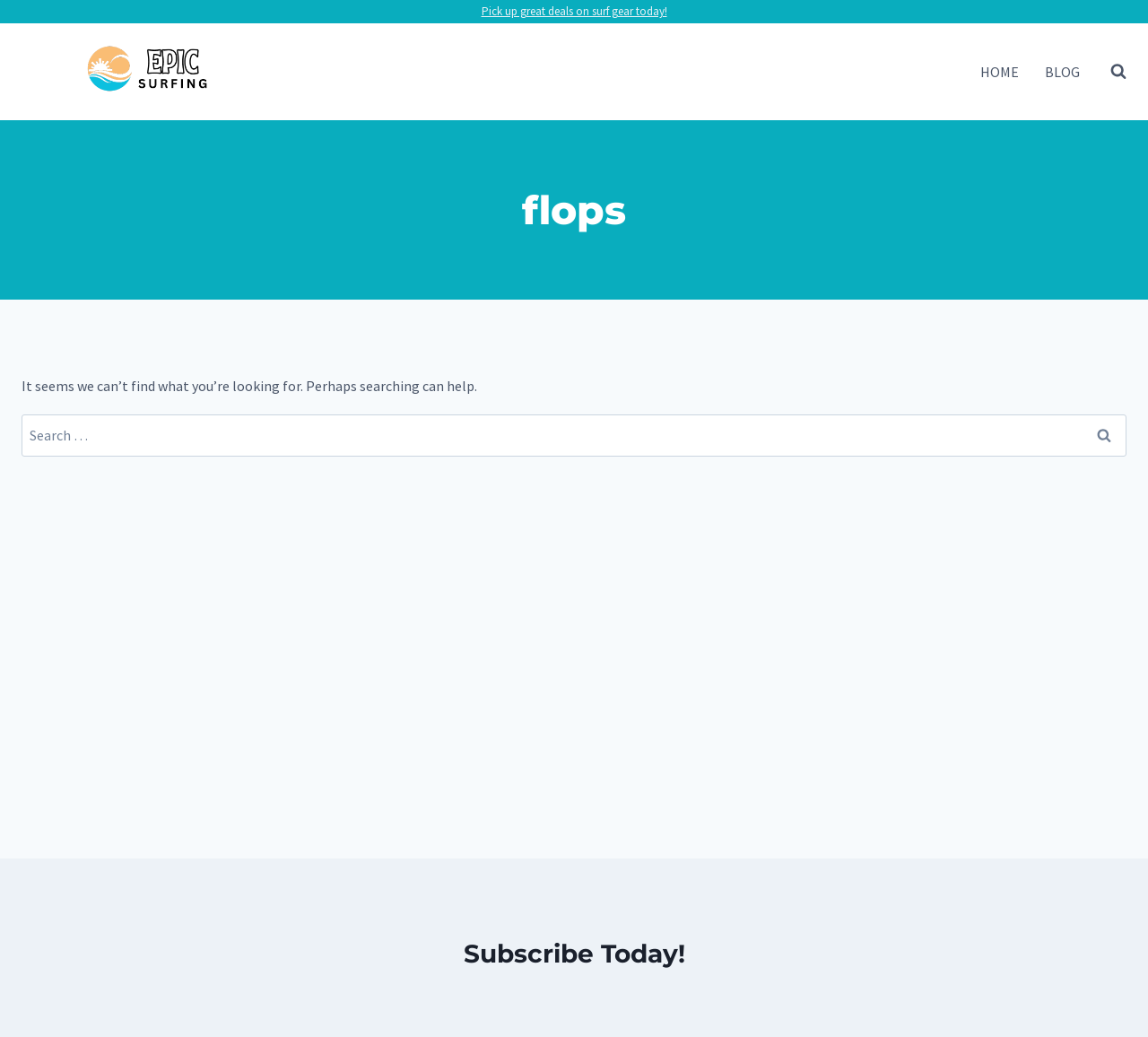Offer an extensive depiction of the webpage and its key elements.

The webpage is titled "Epic Surfing" and has a prominent link at the top center, "Pick up great deals on surf gear today!", which takes up about a quarter of the screen width. To the left of this link is the website's logo, an image with the text "Epic Surfing", which is also a clickable link. 

On the top right, there is a navigation menu labeled "Primary Navigation" with two links, "HOME" and "BLOG", placed side by side. Next to the navigation menu is a button to "View Search Form". 

Below the top section, there is a heading that reads "flops" centered on the page. The main content area takes up most of the page, with a message that says "It seems we can’t find what you’re looking for. Perhaps searching can help." 

Below this message, there is a search bar with a label "Search for:" and a text input field. The search bar spans almost the entire width of the page. On the right side of the search bar, there is a "Search" button with the text "SEARCH". 

At the very bottom of the page, there is a heading that reads "Subscribe Today!", taking up about a quarter of the screen width.